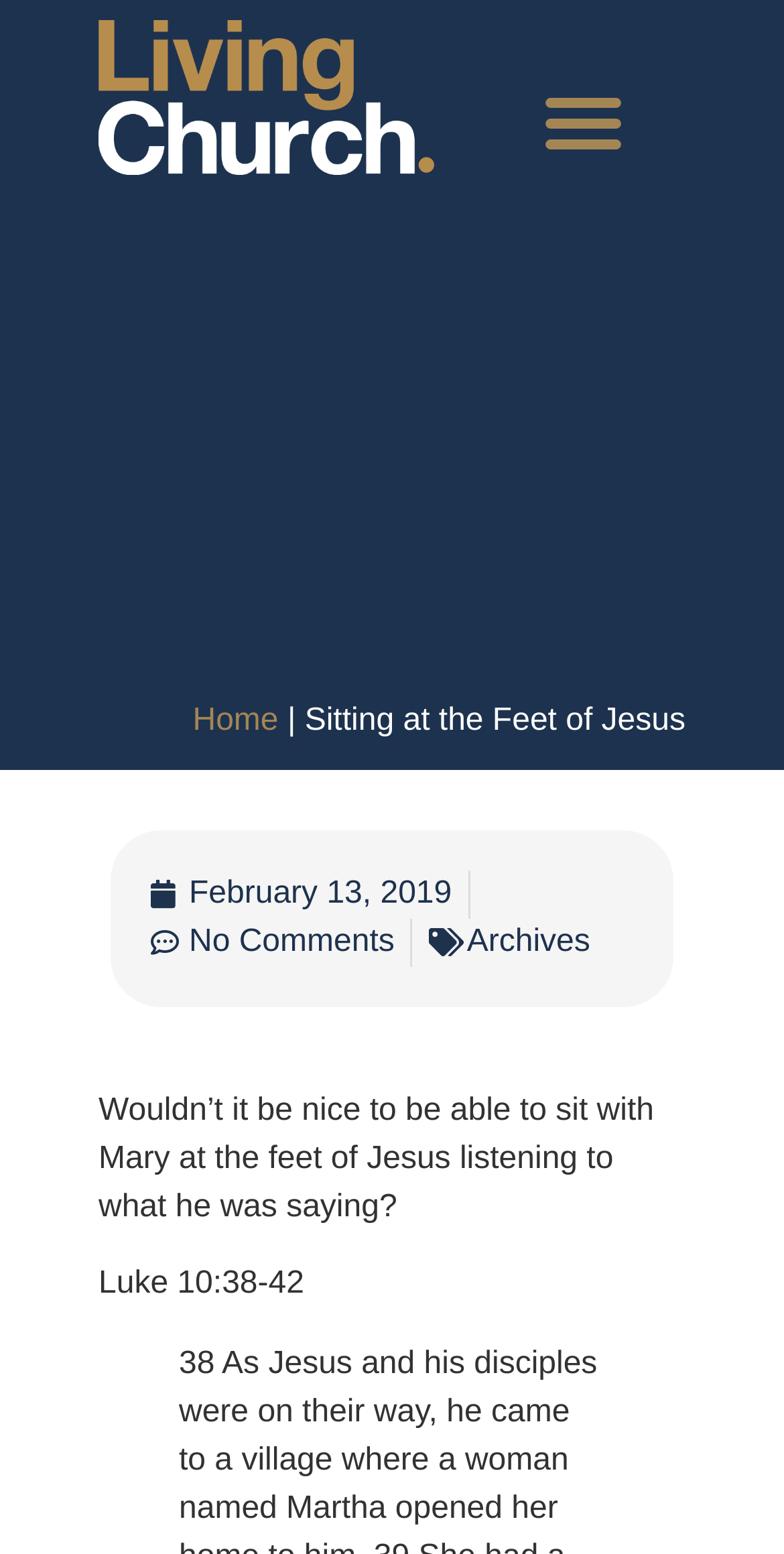How many comments are there on the post?
Examine the image and give a concise answer in one word or a short phrase.

No Comments